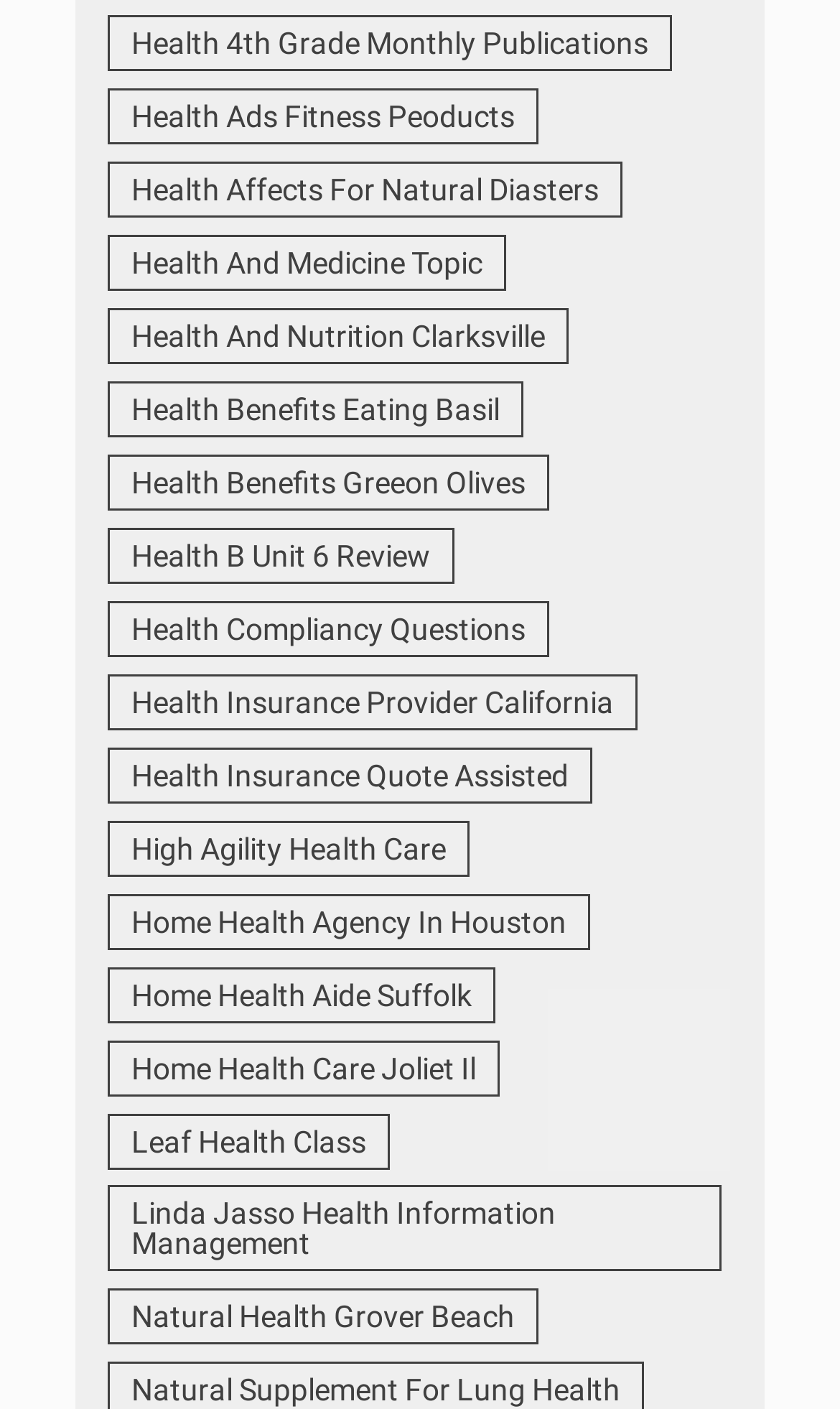Identify the bounding box for the UI element described as: "Home Health Agency In Houston". Ensure the coordinates are four float numbers between 0 and 1, formatted as [left, top, right, bottom].

[0.128, 0.634, 0.703, 0.674]